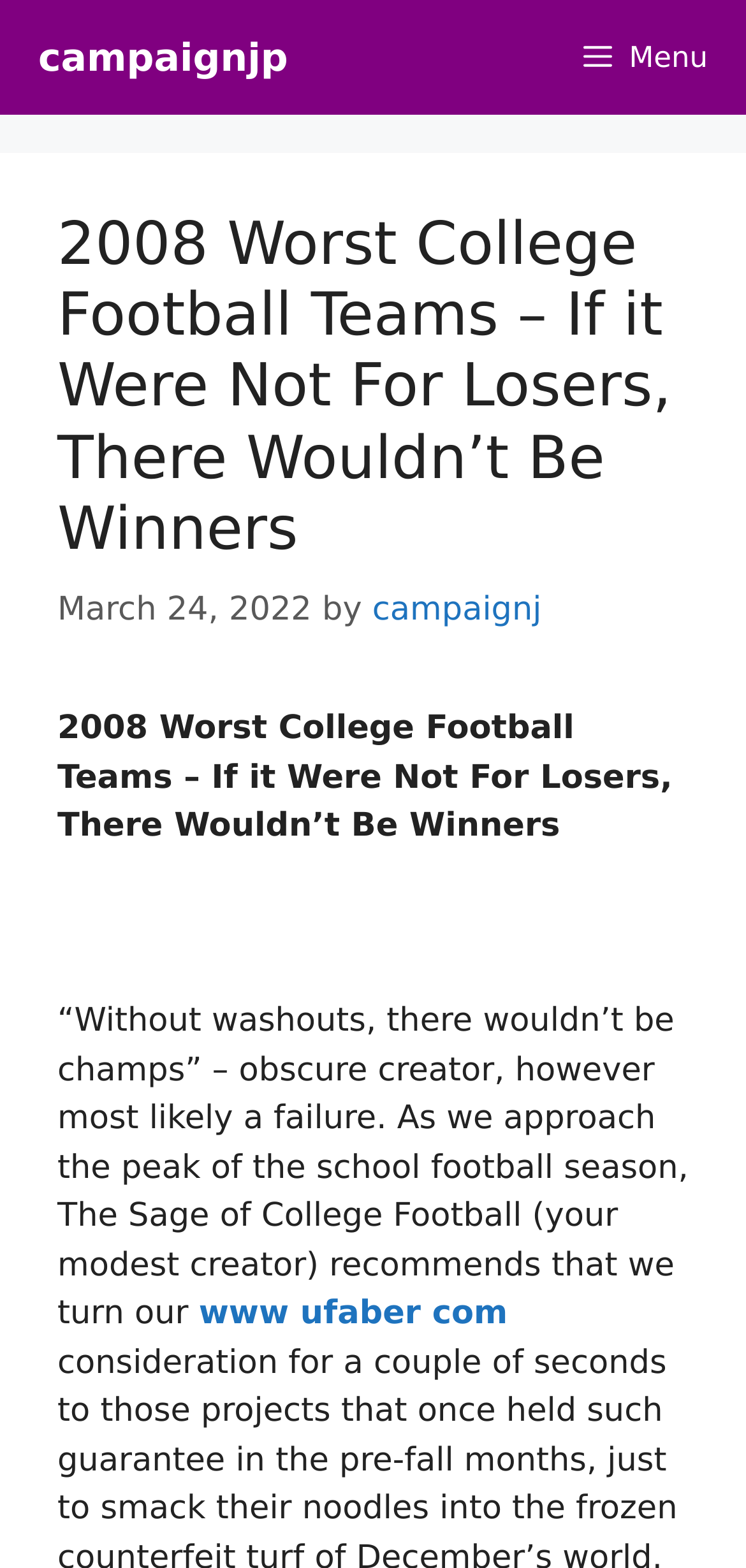How many headings are there in the article? Examine the screenshot and reply using just one word or a brief phrase.

1